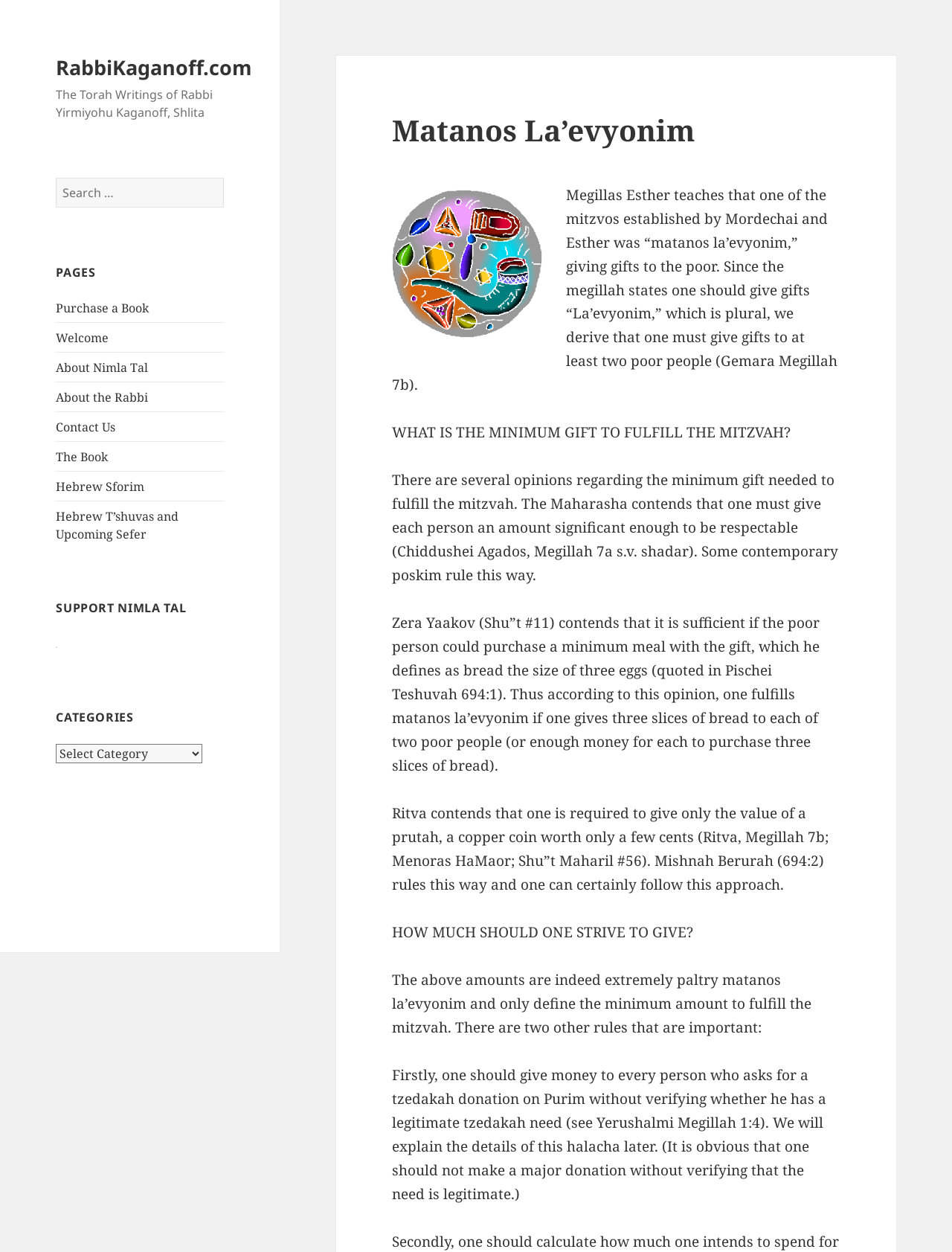What is the name of the book being discussed on the webpage?
Can you offer a detailed and complete answer to this question?

Although the webpage discusses a book, the title of the book is not explicitly mentioned. However, it is related to the topic of Matanos La'evyonim and is written by Rabbi Yirmiyohu Kaganoff.